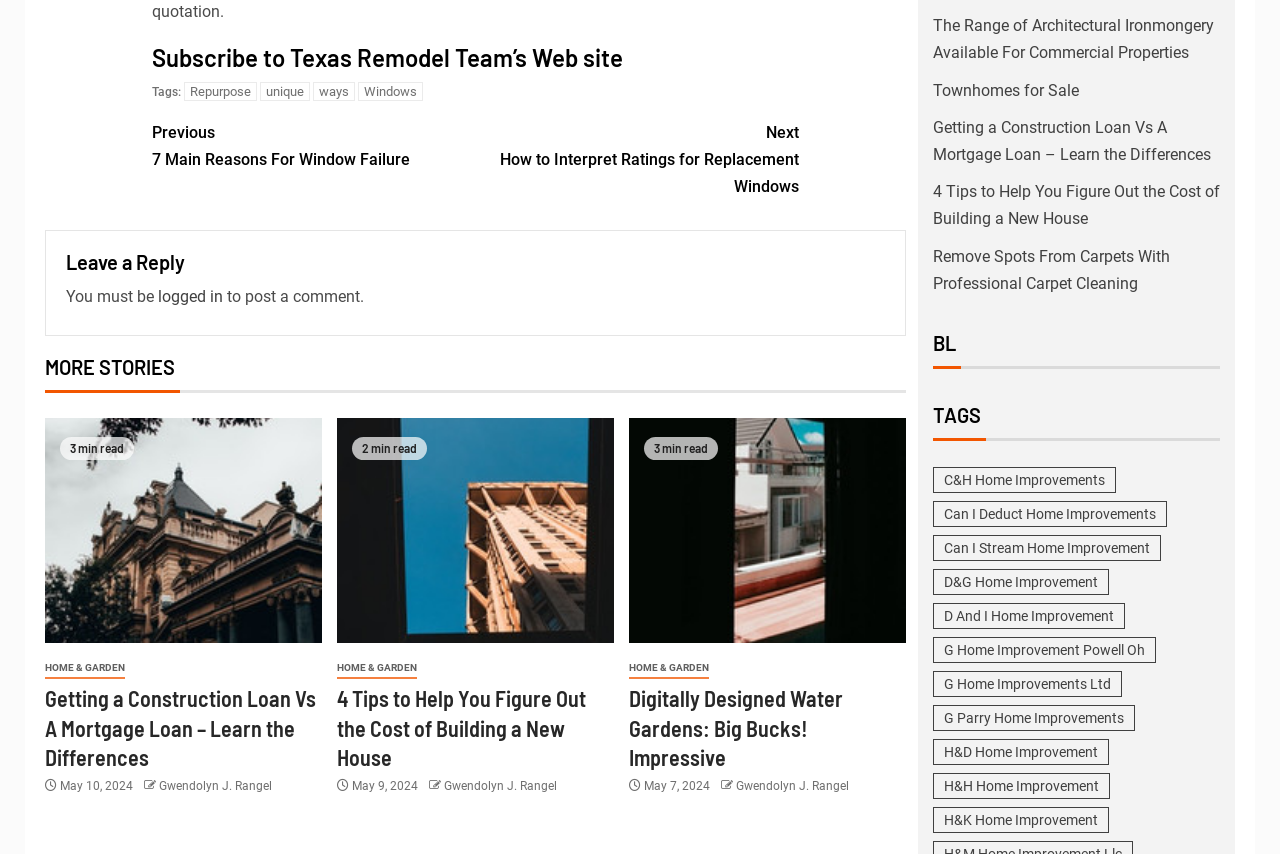What is the title of the first article?
Please answer the question with a detailed and comprehensive explanation.

I found the title of the first article by looking at the heading element with the text 'Getting a Construction Loan Vs A Mortgage Loan – Learn the Differences' and its corresponding link element with the same text.